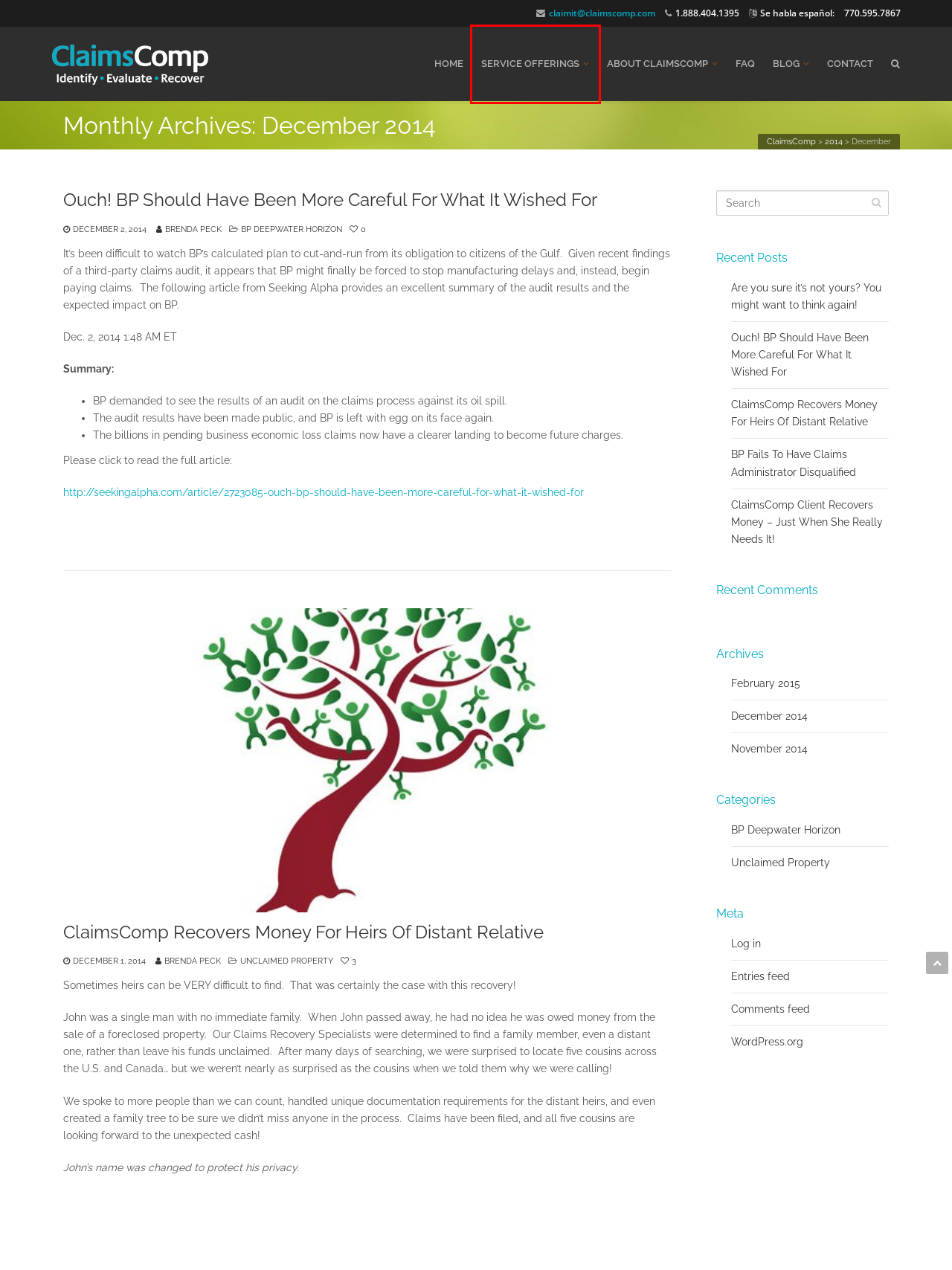You have a screenshot of a webpage with a red bounding box highlighting a UI element. Your task is to select the best webpage description that corresponds to the new webpage after clicking the element. Here are the descriptions:
A. ClaimsComp Recovers Money For Heirs Of Distant Relative - ClaimsComp
B. February 2015 - ClaimsComp
C. Log In ‹ ClaimsComp — WordPress
D. BP Fails To Have Claims Administrator Disqualified - ClaimsComp
E. Comments for ClaimsComp
F. Service Offerings - ClaimsComp
G. ClaimsComp
H. Unclaimed Property Archives - ClaimsComp

F